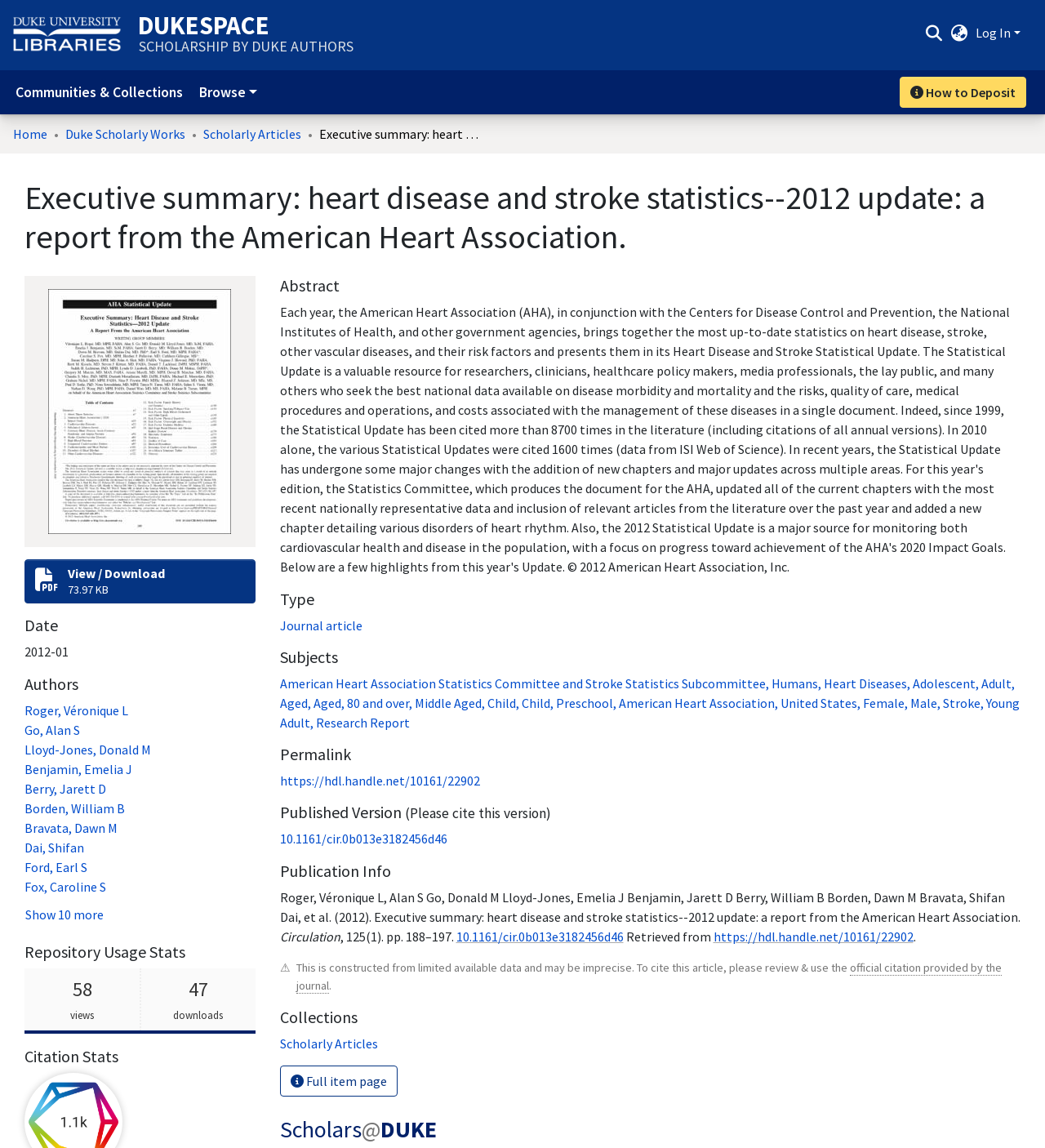Locate the bounding box of the UI element based on this description: "aria-label="Language switch" title="Language switch"". Provide four float numbers between 0 and 1 as [left, top, right, bottom].

[0.908, 0.02, 0.928, 0.037]